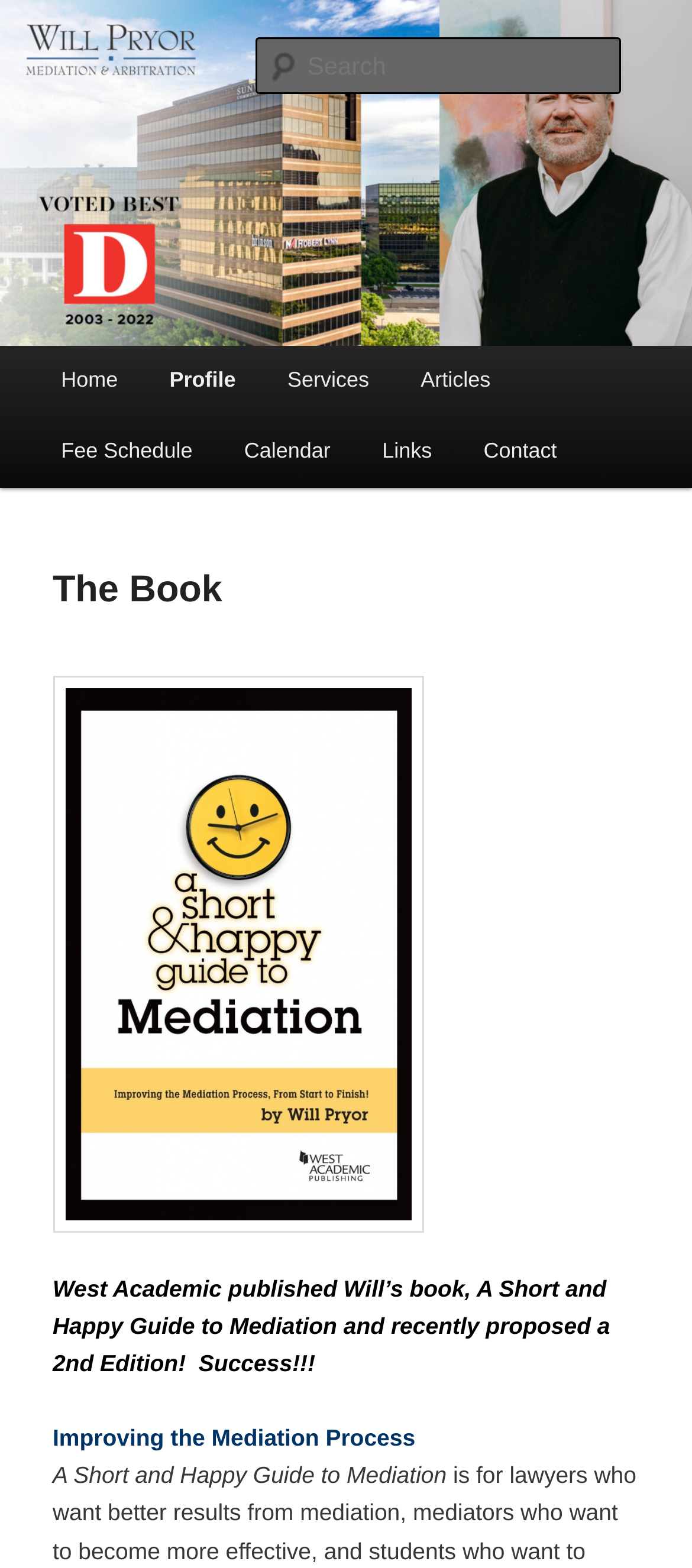Please provide a one-word or phrase answer to the question: 
What is the title of the book?

A Short and Happy Guide to Mediation